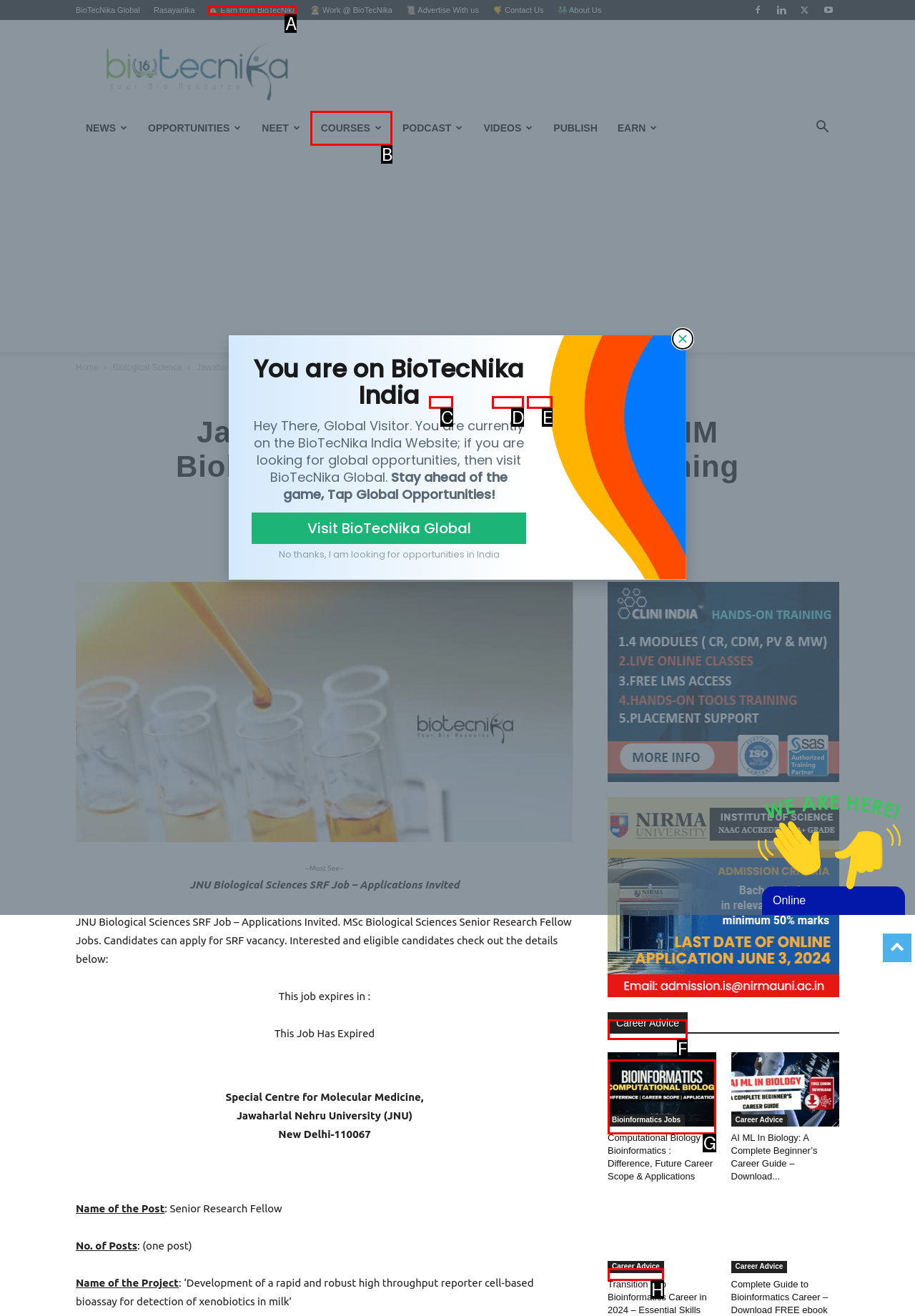Select the HTML element that corresponds to the description: 💰 Earn from BioTecNika. Answer with the letter of the matching option directly from the choices given.

A